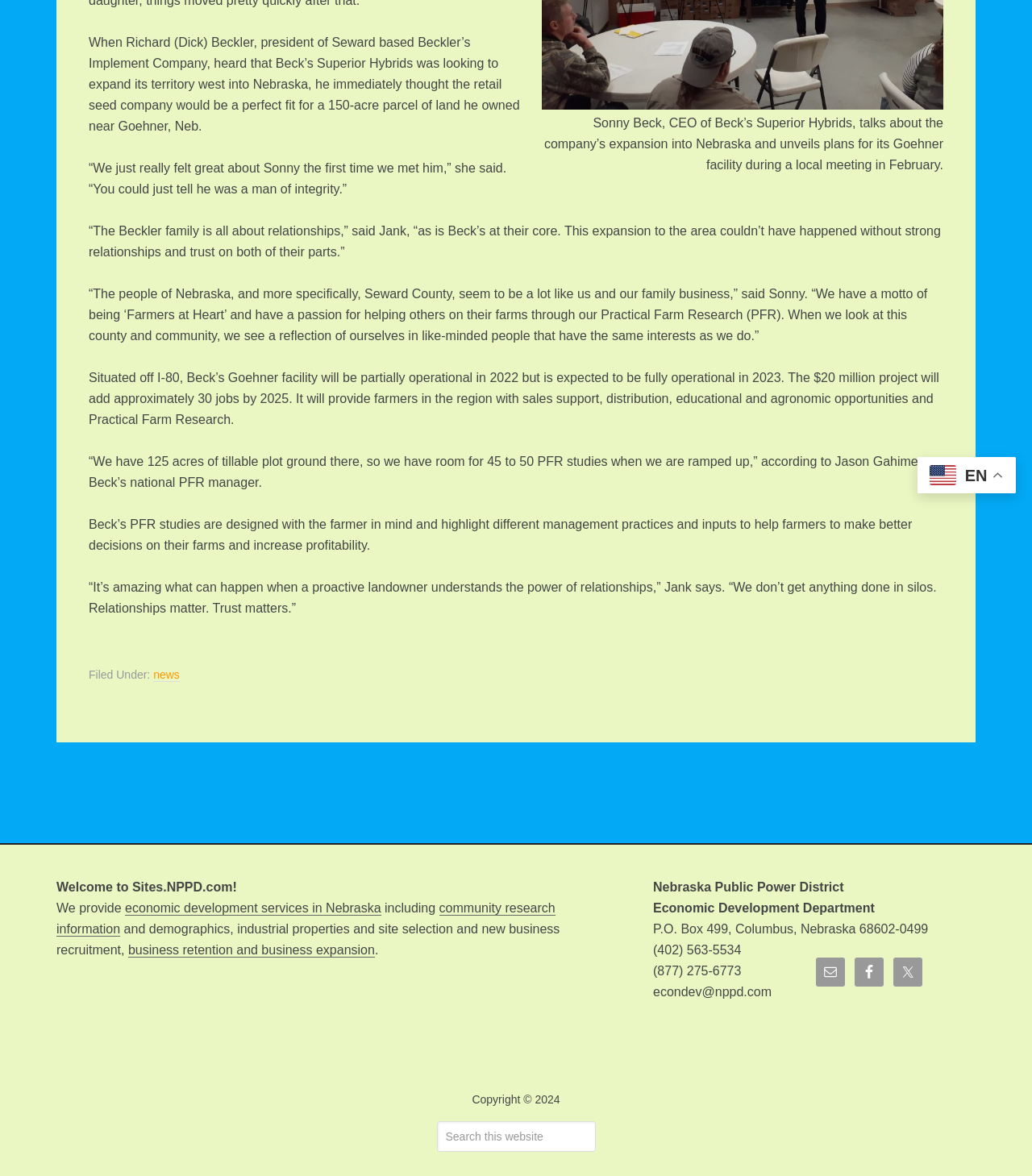Can you find the bounding box coordinates for the UI element given this description: "Twitter"? Provide the coordinates as four float numbers between 0 and 1: [left, top, right, bottom].

[0.866, 0.814, 0.894, 0.839]